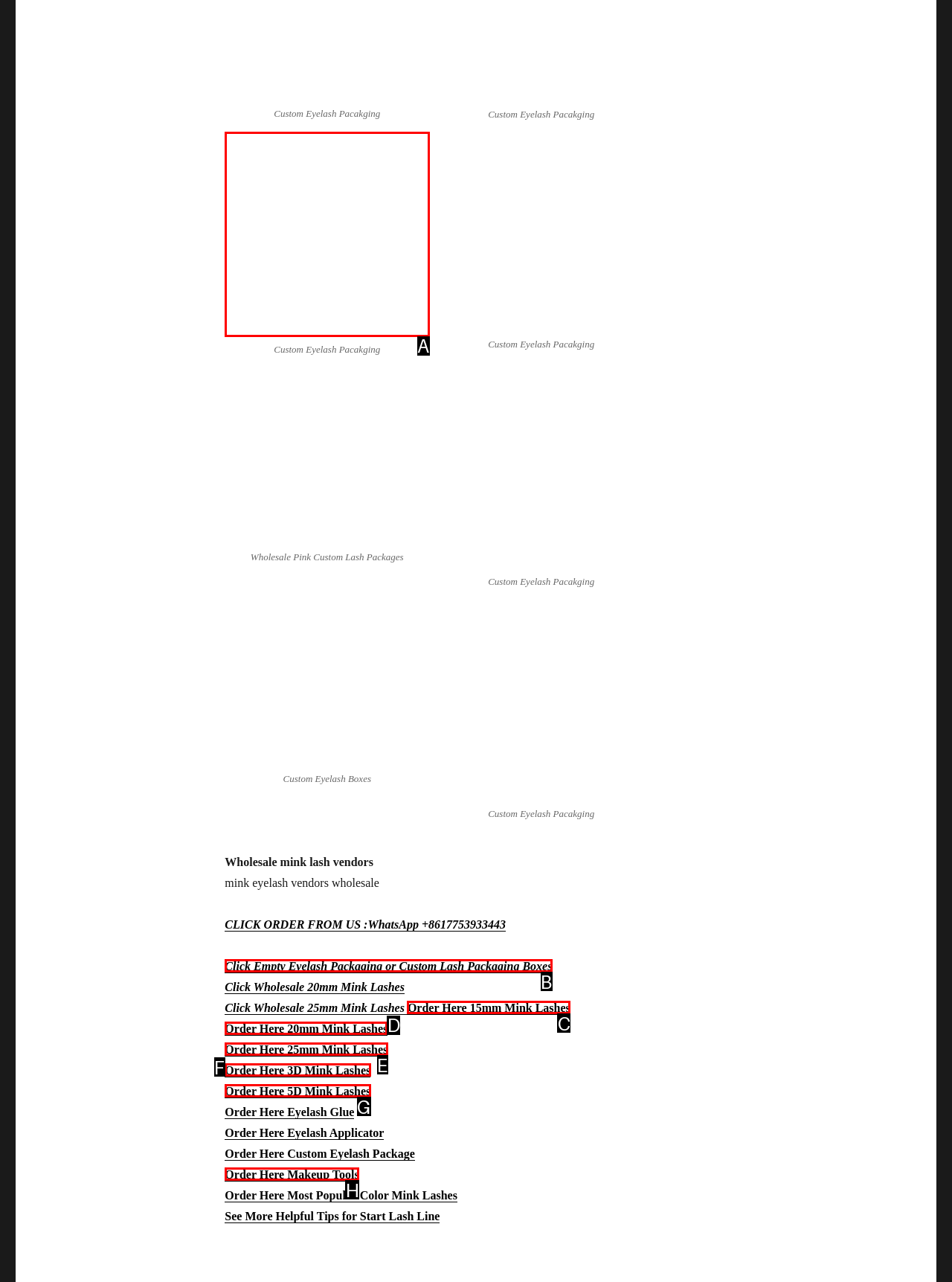To perform the task "Click Order Here 20mm Mink Lashes", which UI element's letter should you select? Provide the letter directly.

D